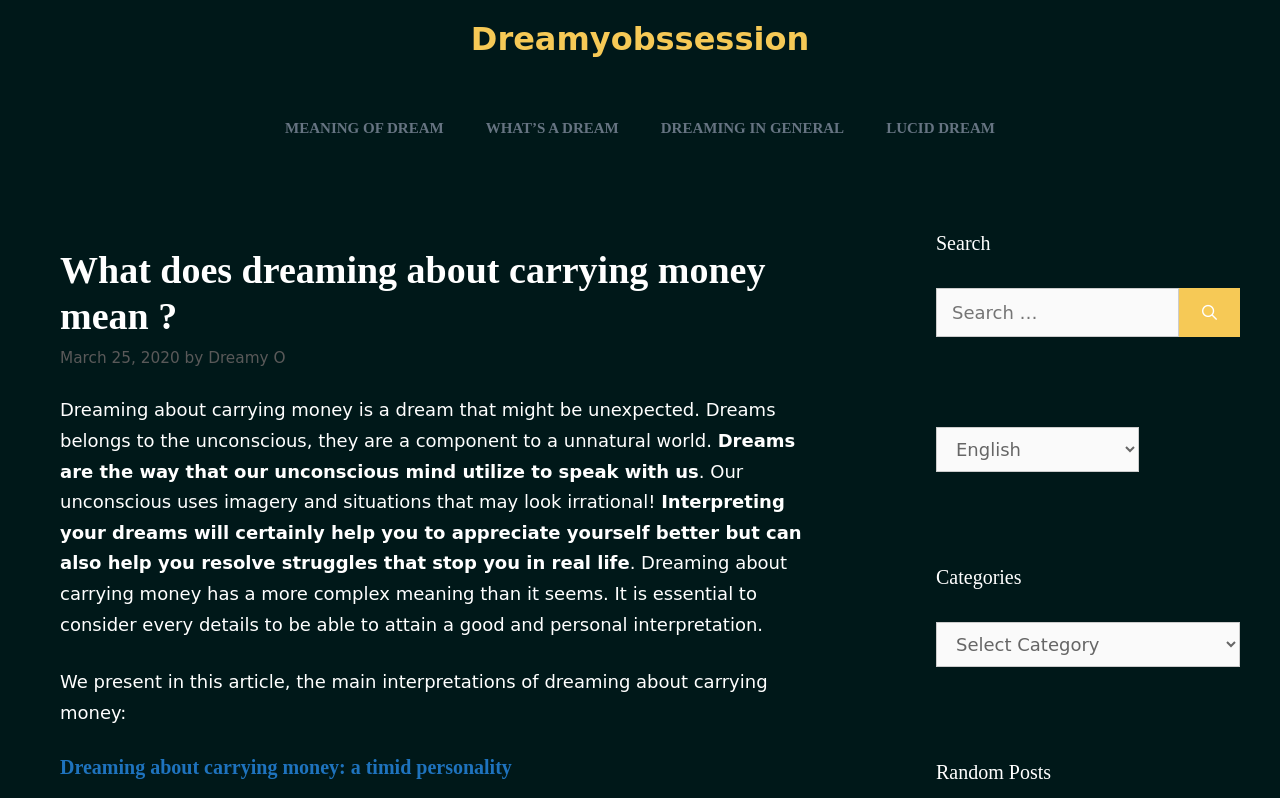Identify the bounding box coordinates of the part that should be clicked to carry out this instruction: "Read about lucid dreaming".

[0.676, 0.098, 0.794, 0.224]